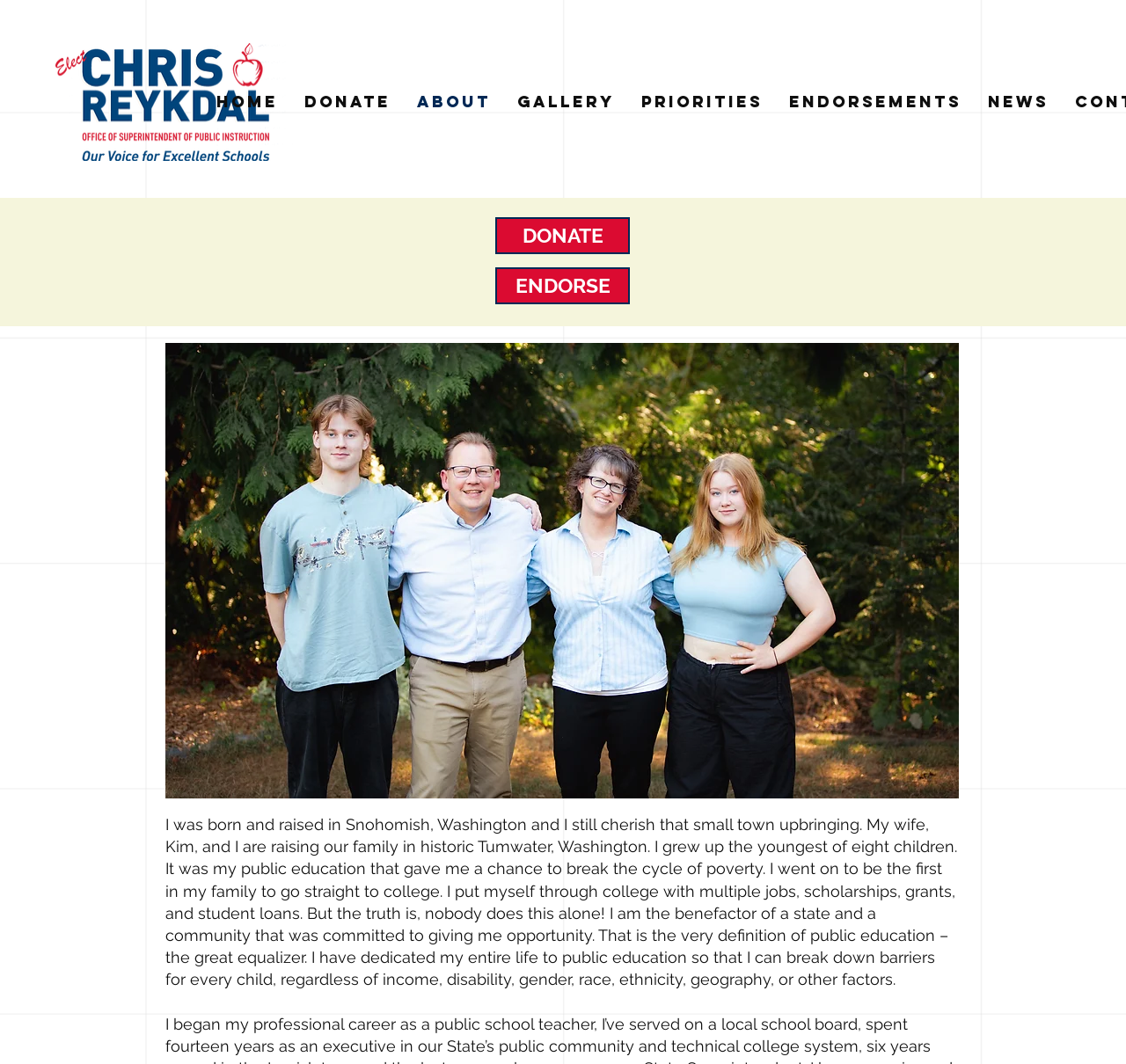Please provide a brief answer to the question using only one word or phrase: 
What is the theme of the text content on the webpage?

Public education